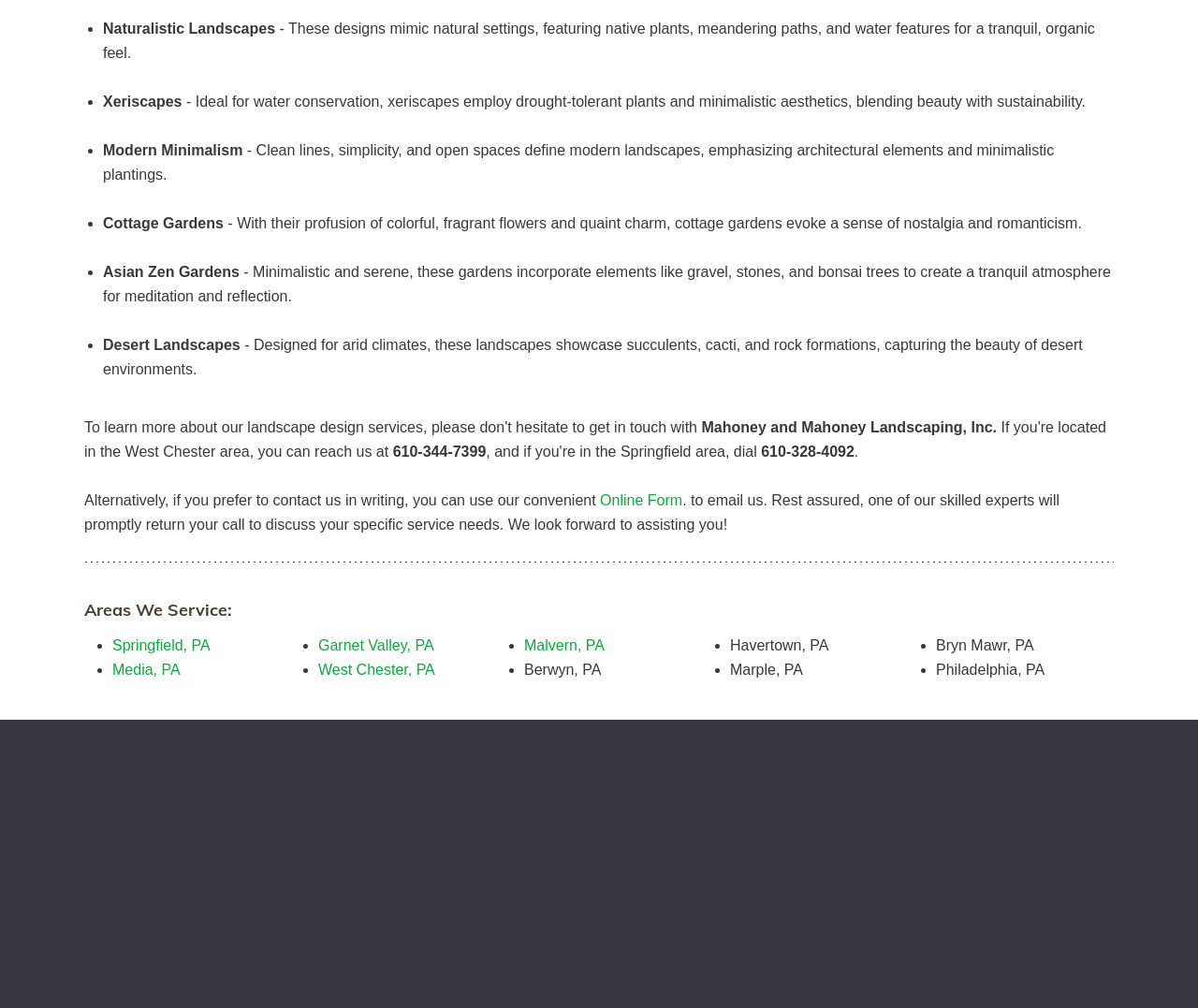Determine the coordinates of the bounding box for the clickable area needed to execute this instruction: "Check the 'Privacy Policy'".

[0.642, 0.964, 0.715, 0.98]